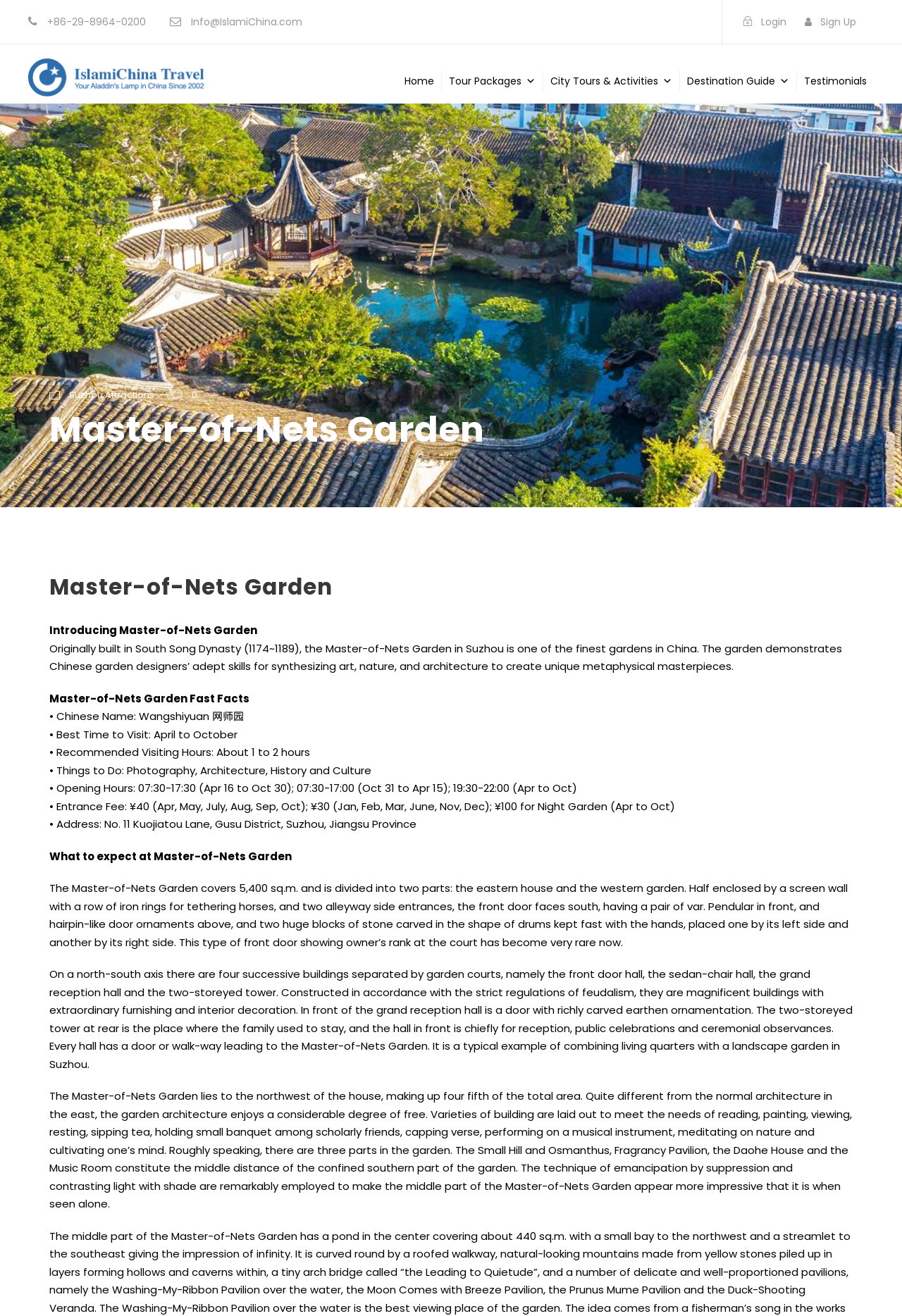Please find the bounding box coordinates of the element that you should click to achieve the following instruction: "Click the '+' button to increase the page count". The coordinates should be presented as four float numbers between 0 and 1: [left, top, right, bottom].

None